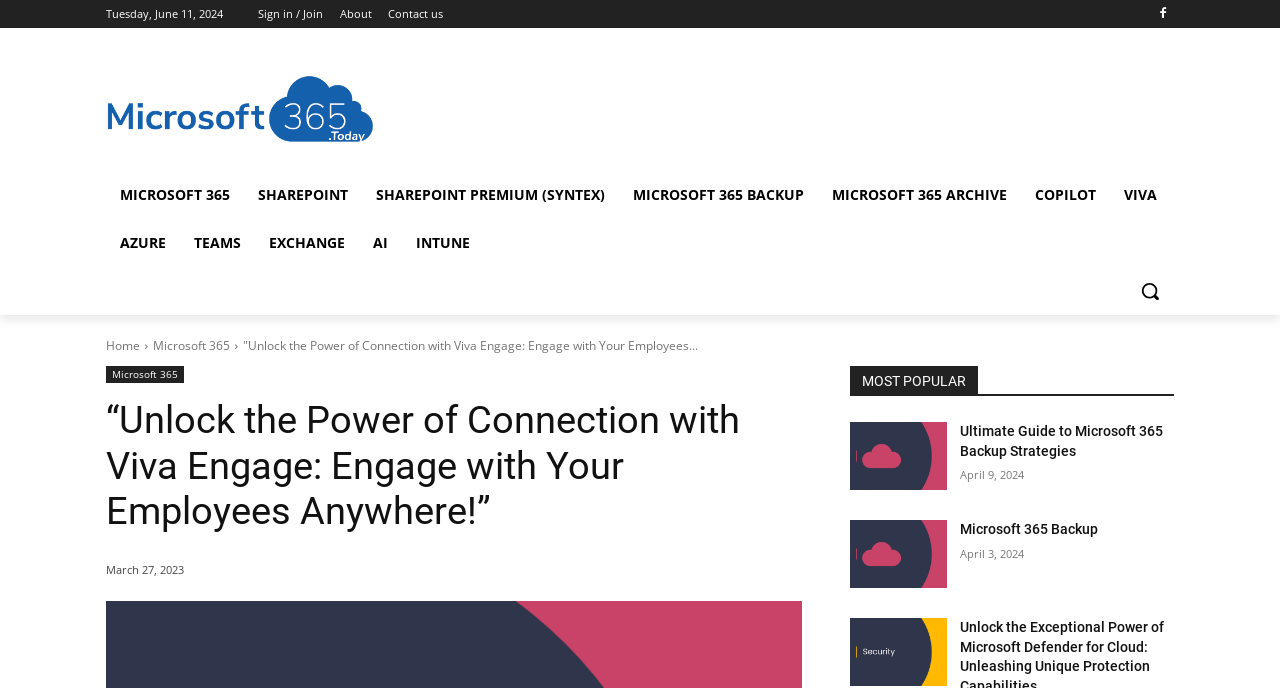What is the name of the logo displayed at the top left of the page?
Based on the screenshot, provide a one-word or short-phrase response.

Logo